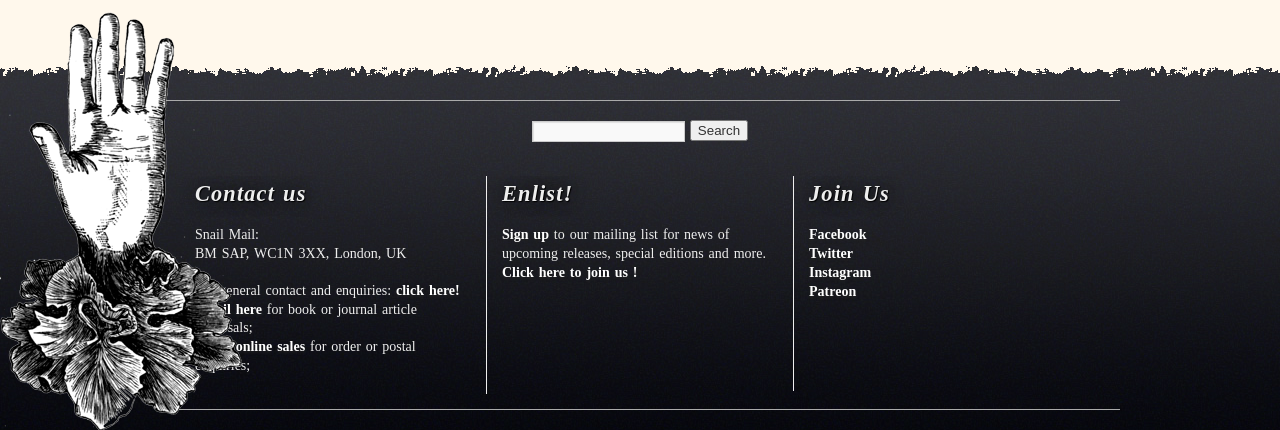Kindly determine the bounding box coordinates for the area that needs to be clicked to execute this instruction: "Follow on Facebook".

None